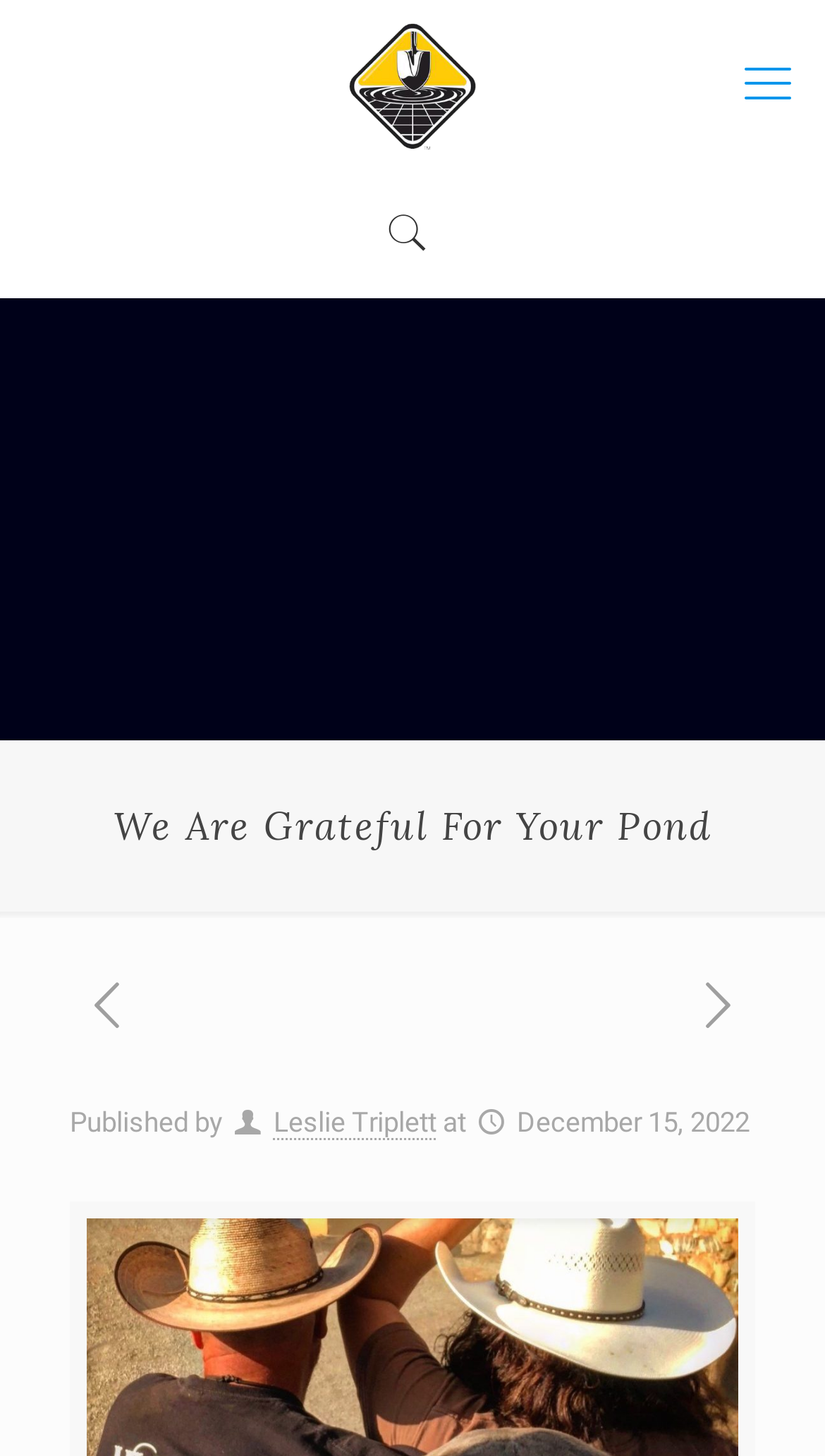What is the author of the published content?
Offer a detailed and exhaustive answer to the question.

I found a link element with the text 'Leslie Triplett' which is located near the 'Published by' text, indicating that Leslie Triplett is the author of the published content.